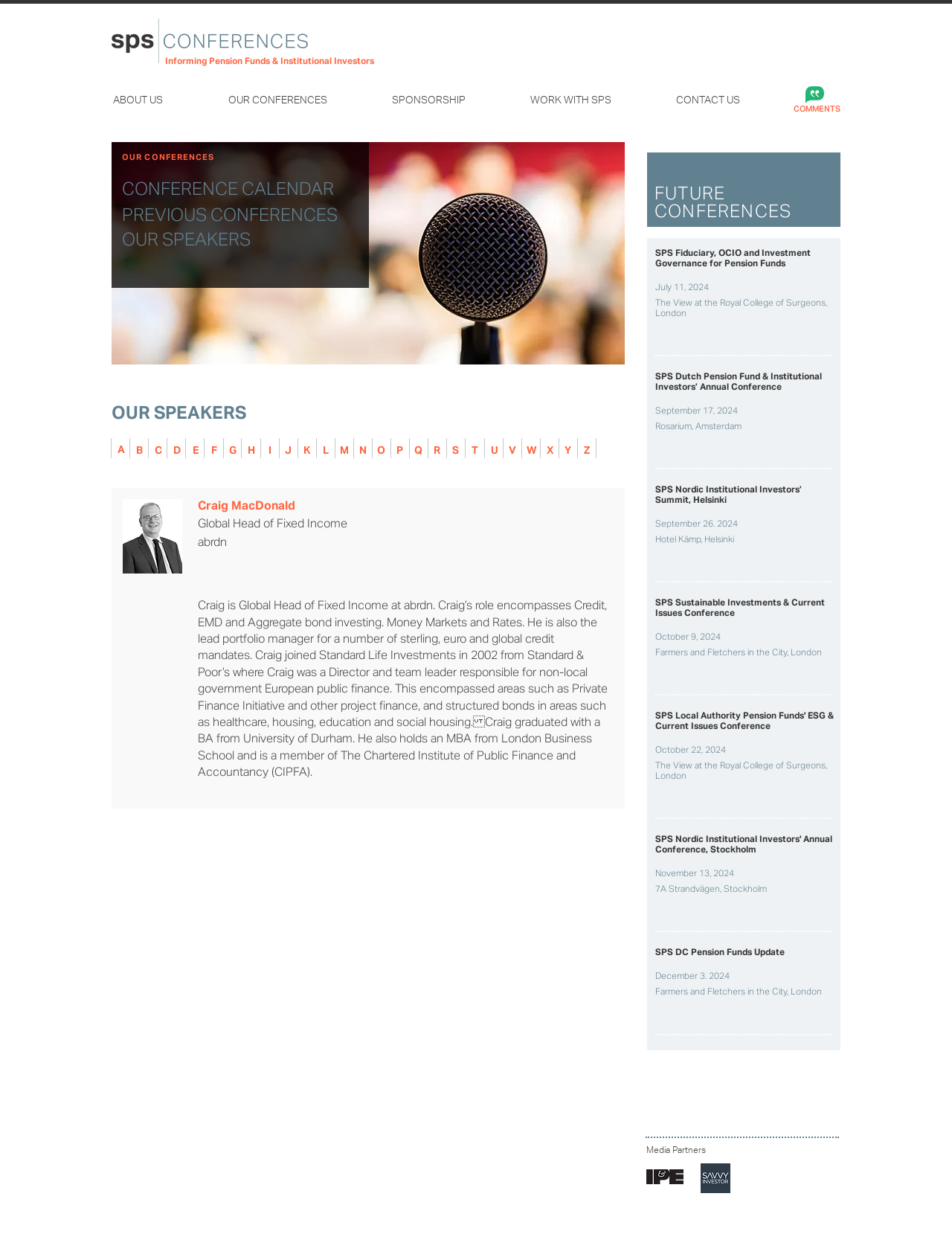Extract the bounding box of the UI element described as: "OUR CONFERENCES".

[0.228, 0.073, 0.4, 0.088]